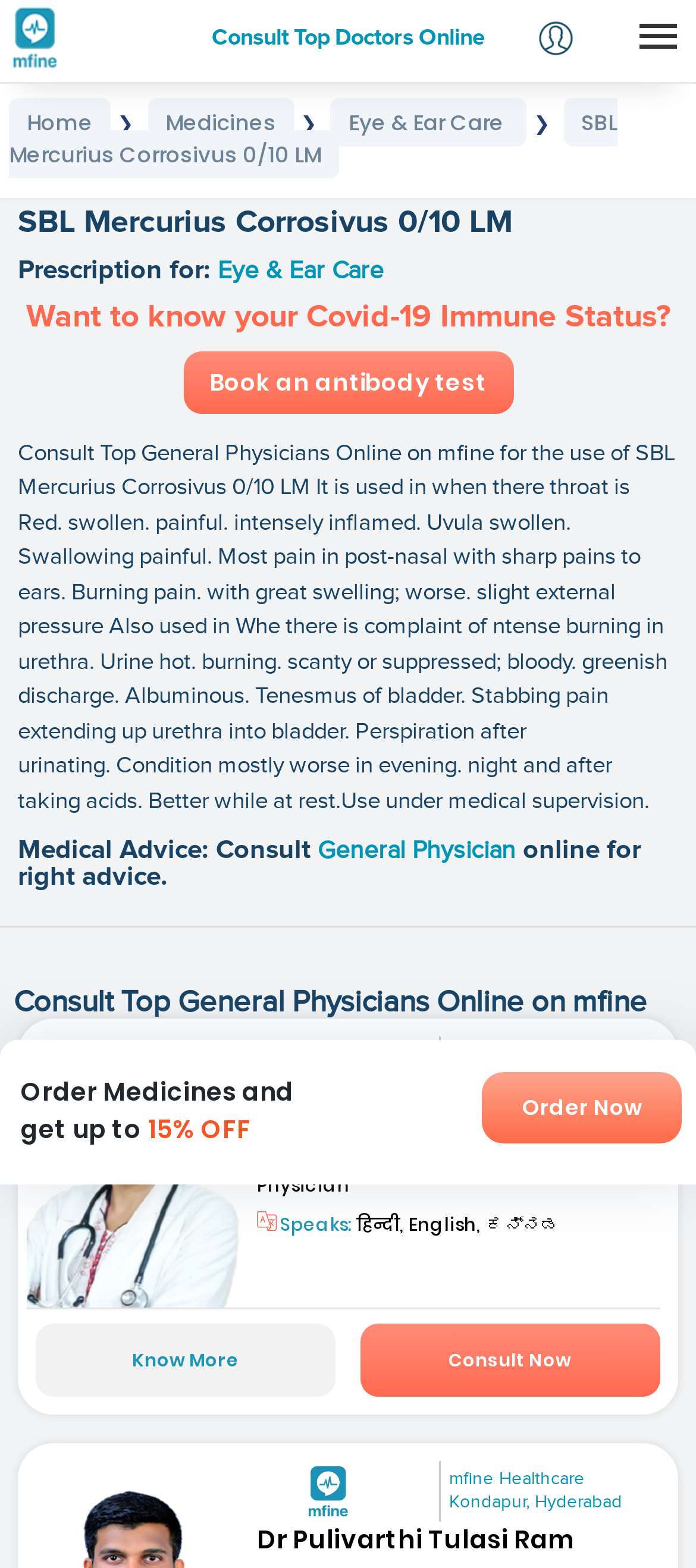Find and extract the text of the primary heading on the webpage.

SBL Mercurius Corrosivus 0/10 LM